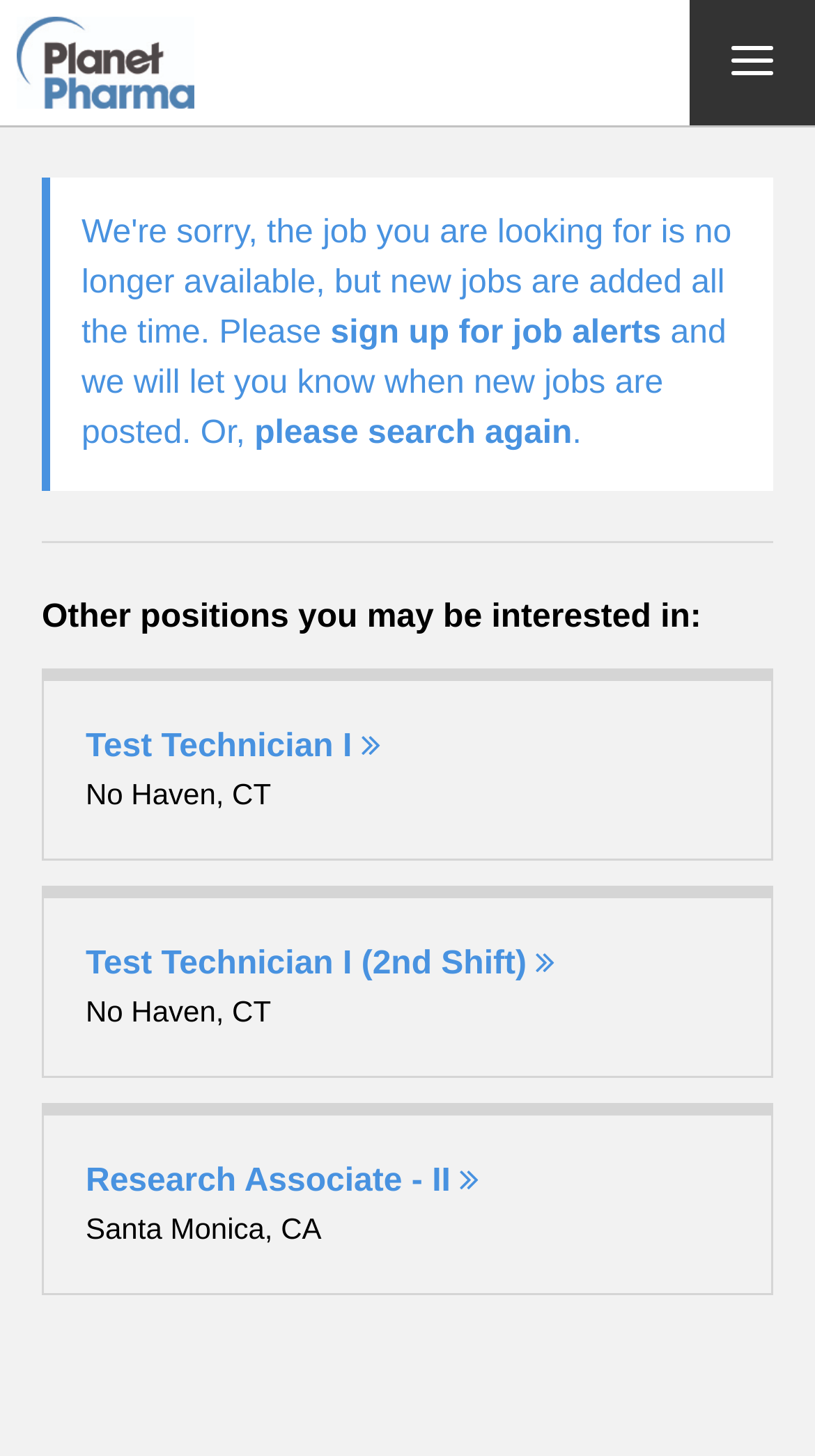Identify the bounding box coordinates of the section that should be clicked to achieve the task described: "Sign up for job alerts".

[0.406, 0.217, 0.811, 0.241]